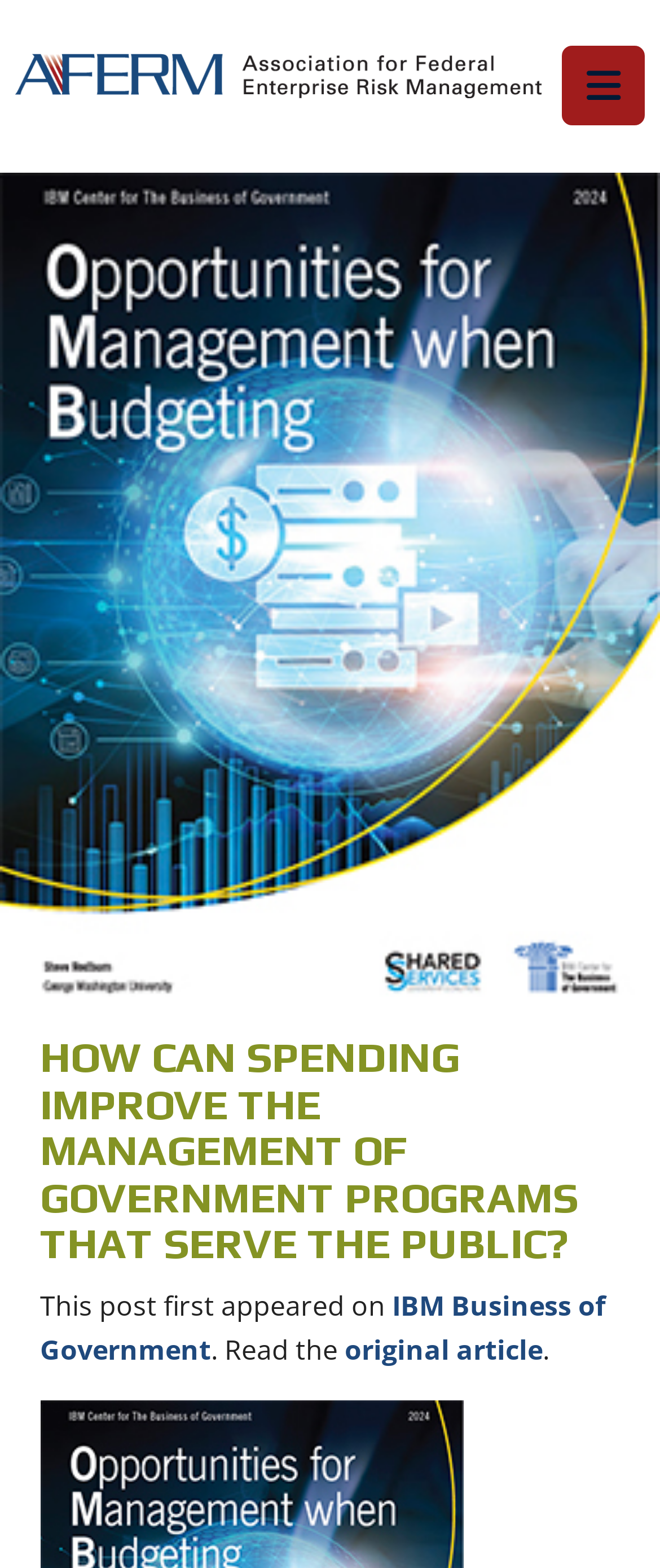Identify and provide the bounding box coordinates of the UI element described: "original article". The coordinates should be formatted as [left, top, right, bottom], with each number being a float between 0 and 1.

[0.522, 0.848, 0.822, 0.872]